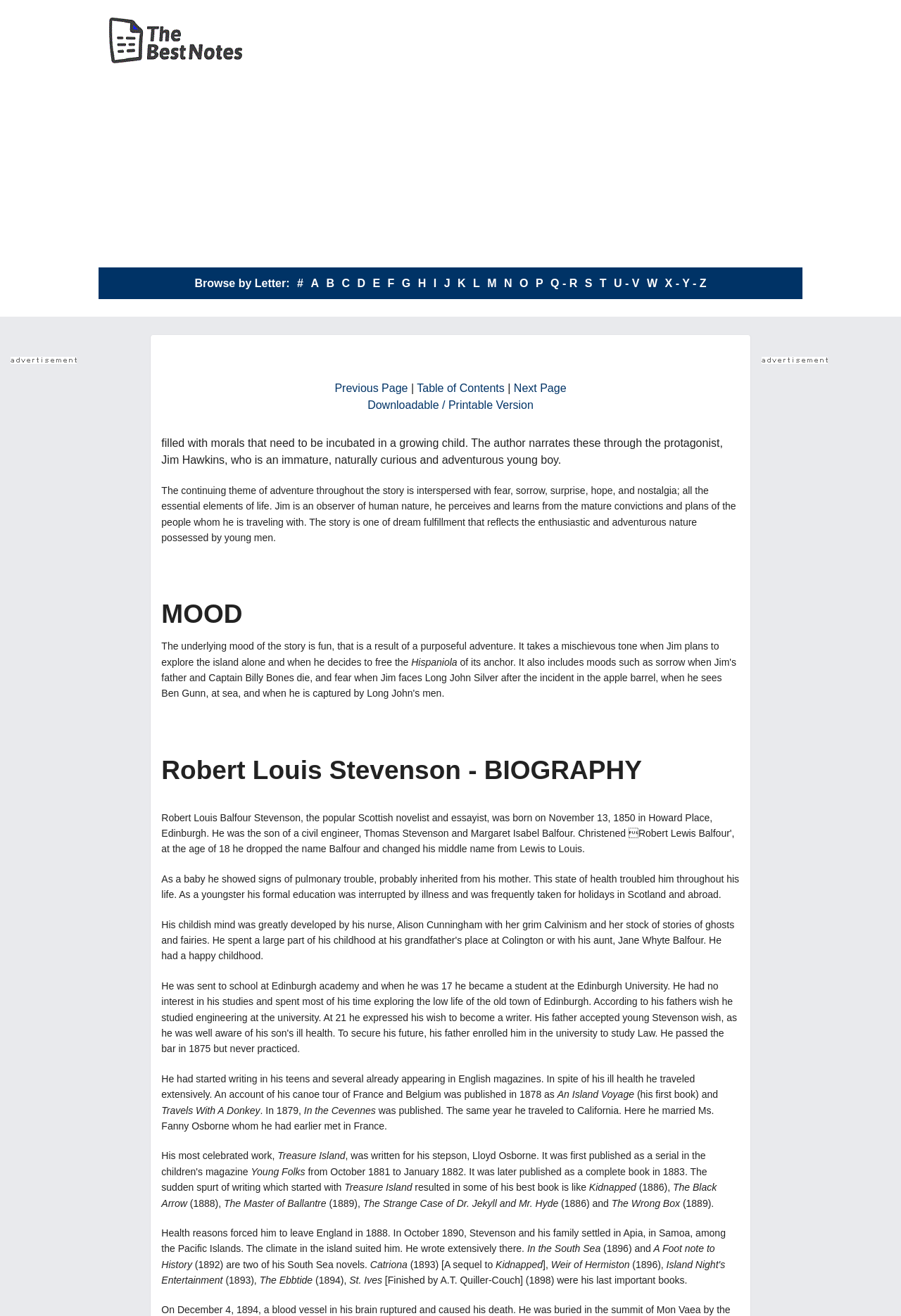Kindly determine the bounding box coordinates of the area that needs to be clicked to fulfill this instruction: "Download printable version".

[0.408, 0.303, 0.592, 0.312]